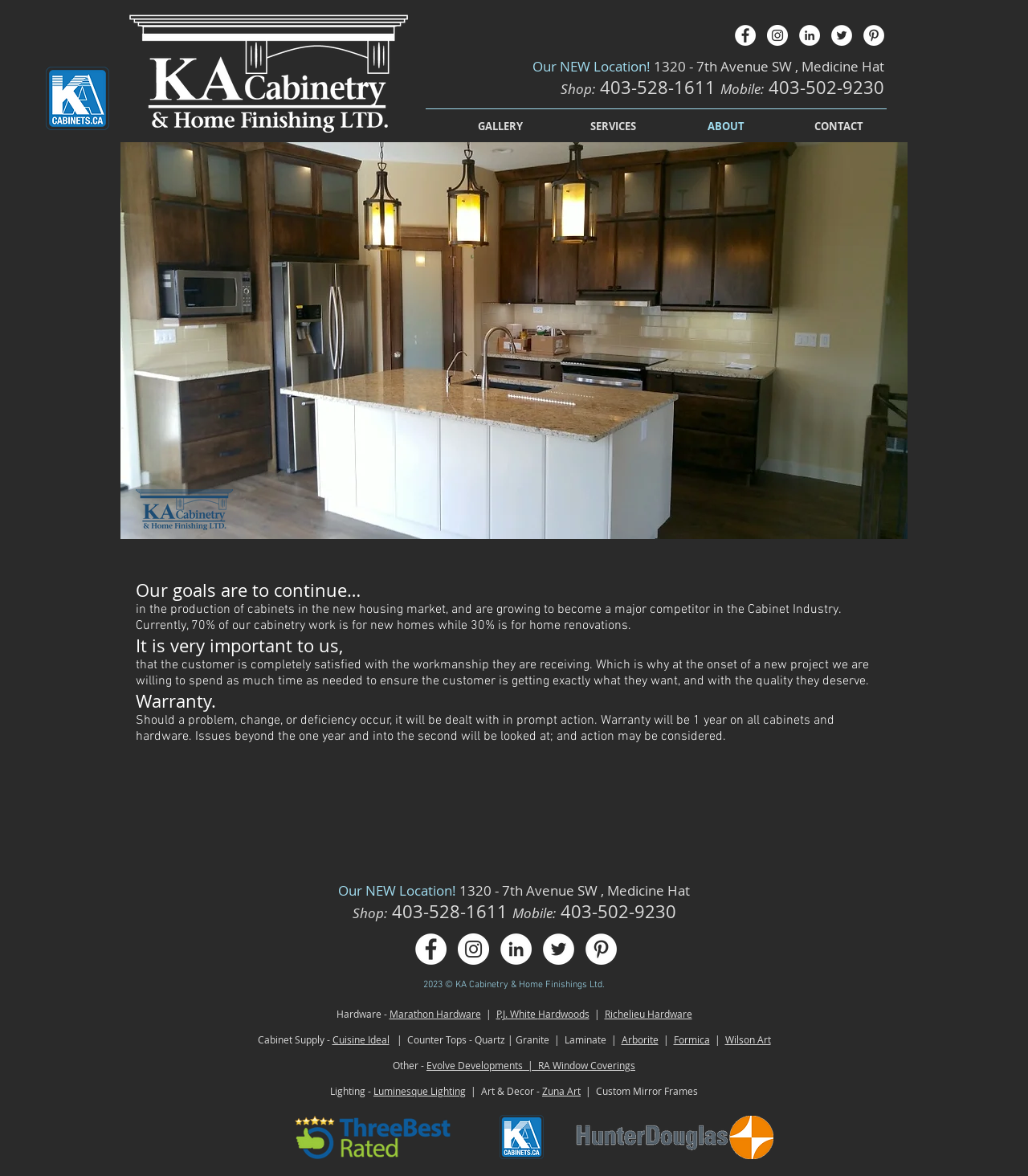Please specify the bounding box coordinates of the clickable region necessary for completing the following instruction: "Check the warranty information". The coordinates must consist of four float numbers between 0 and 1, i.e., [left, top, right, bottom].

[0.132, 0.586, 0.867, 0.606]